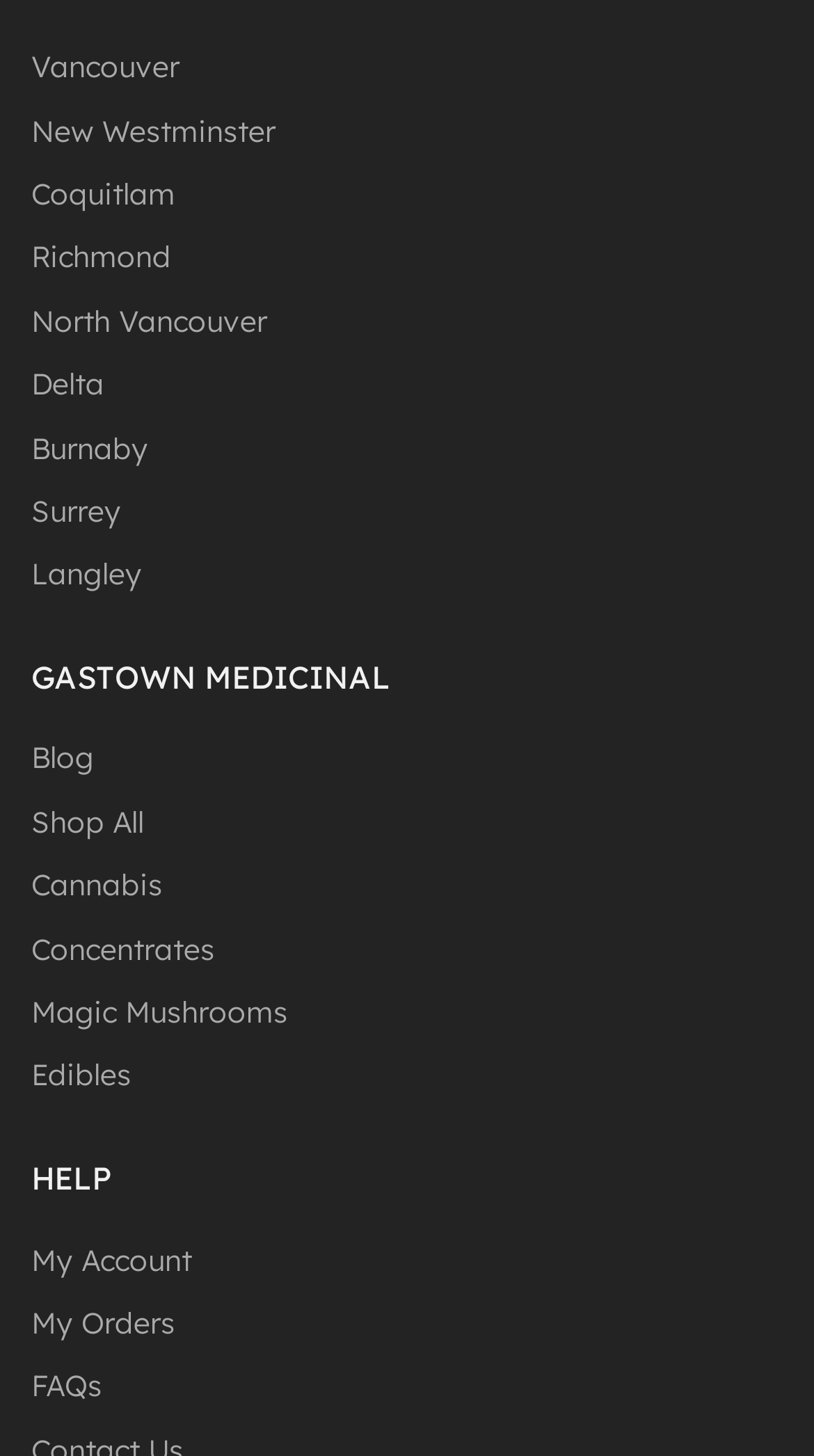Use a single word or phrase to answer the question:
What cities are listed on the webpage?

Vancouver, New Westminster, etc.